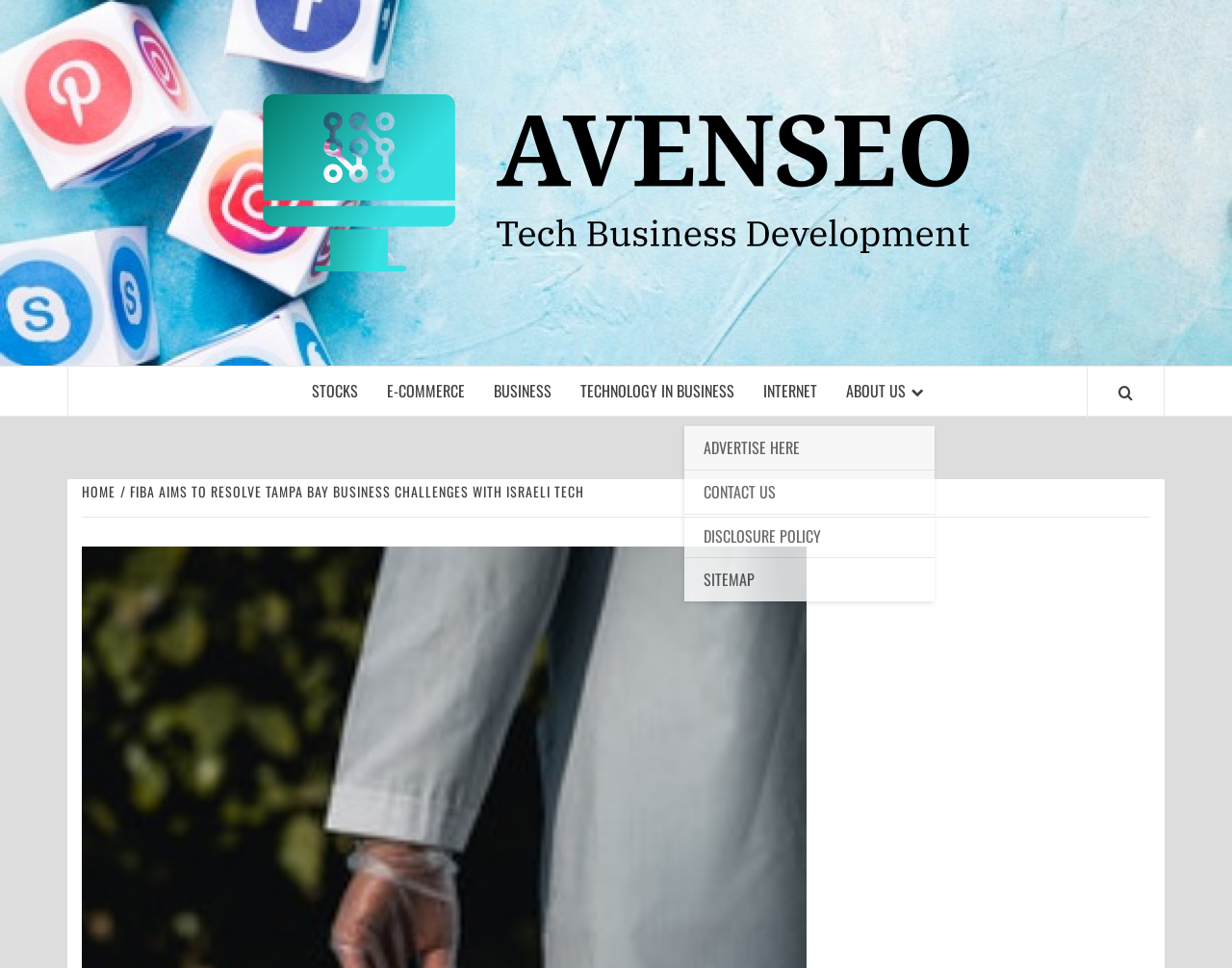Indicate the bounding box coordinates of the clickable region to achieve the following instruction: "Read more about FIBA aims to resolve Tampa Bay business challenges with Israeli tech."

[0.098, 0.497, 0.478, 0.518]